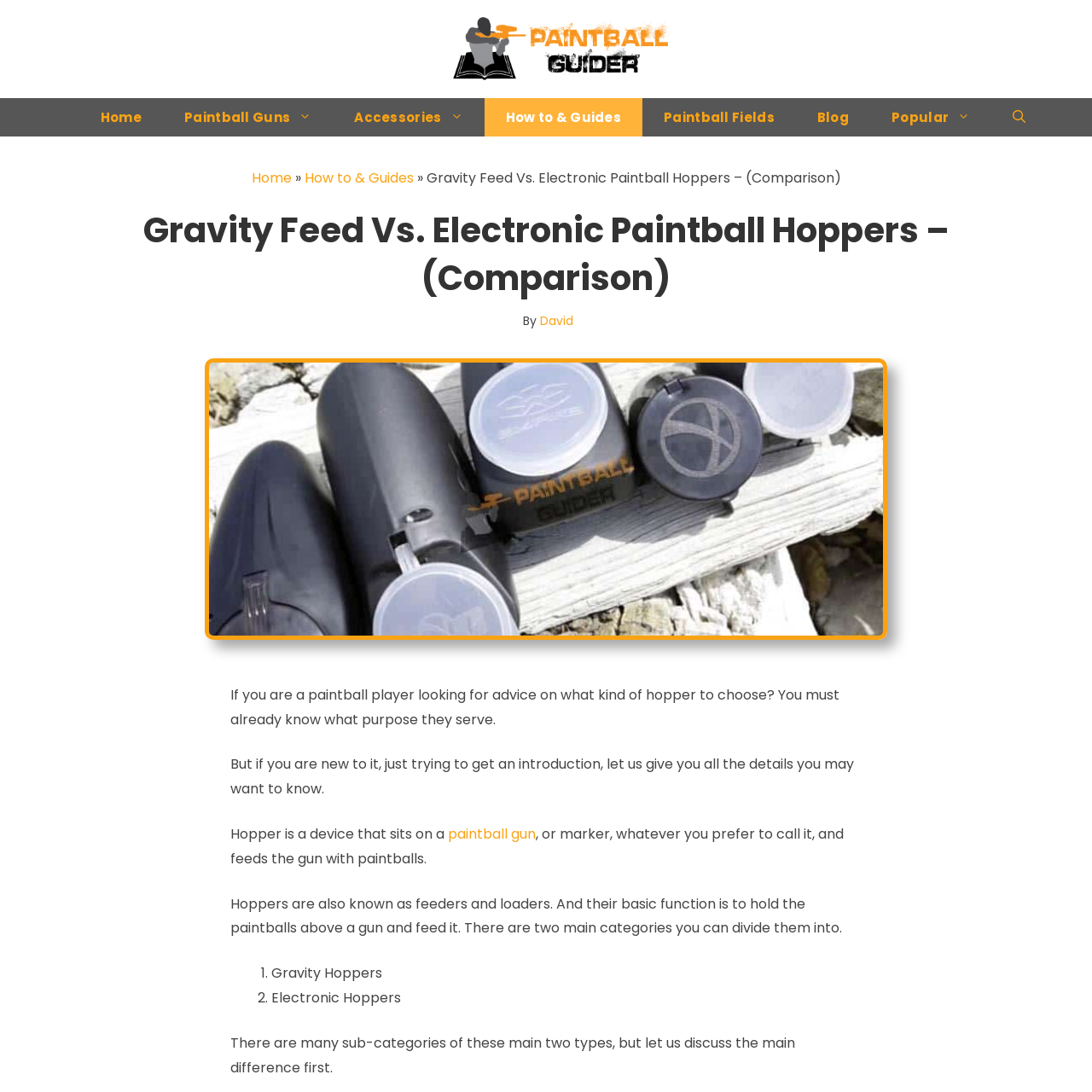Answer the question in one word or a short phrase:
What is the name of the website?

Paintball Guider